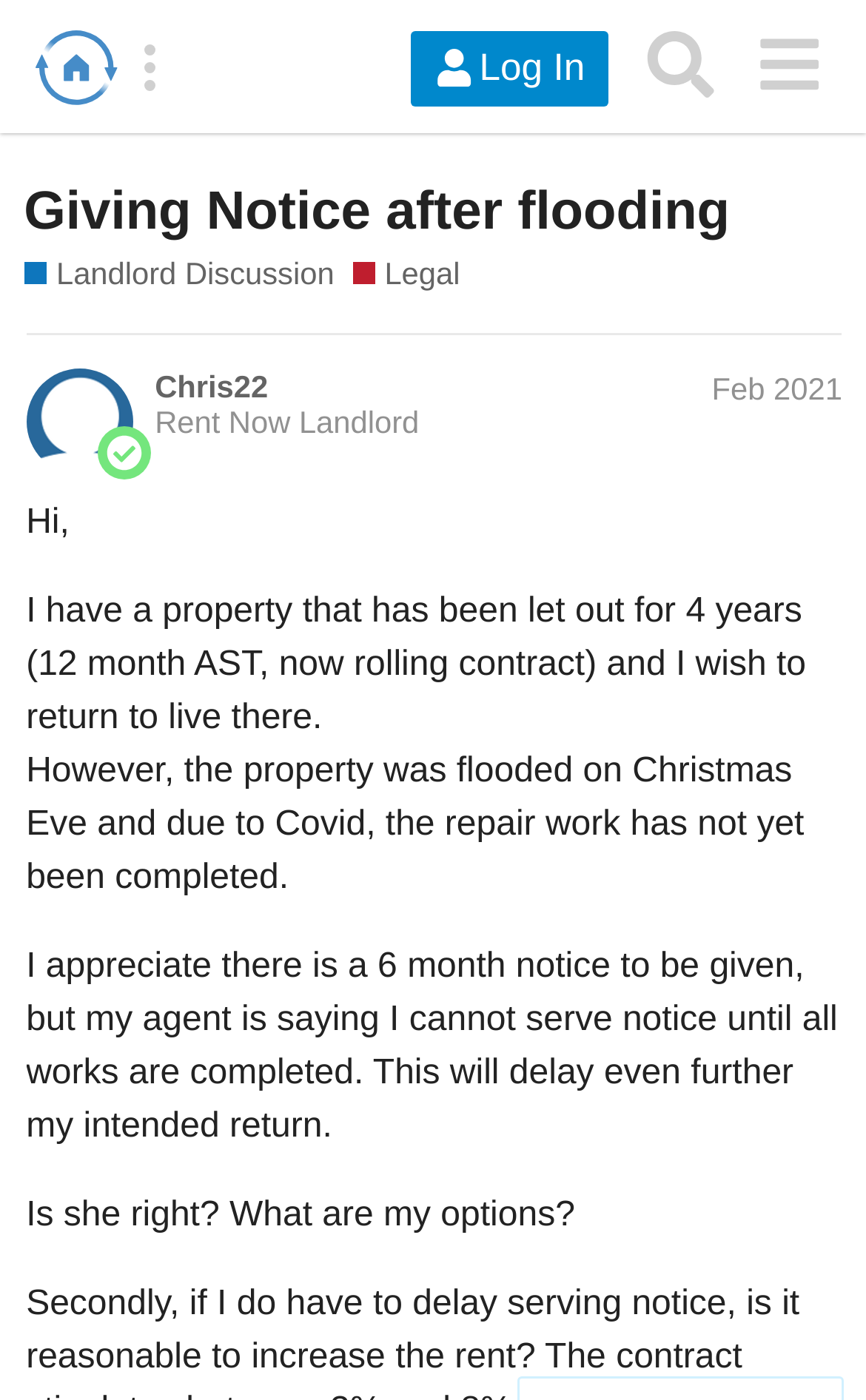Detail the features and information presented on the webpage.

This webpage appears to be a forum discussion page, specifically a landlord discussion forum. At the top of the page, there is a header section with three buttons: "Log In", "Search", and a menu button. Each button has an accompanying image. 

Below the header section, there is a large heading that reads "Giving Notice after flooding" which is also a link. This heading is followed by a series of links, including "Landlord Discussion", "Legal", and others. These links are accompanied by brief descriptions.

The main content of the page is a discussion thread started by a user named Chris22, who has a landlord forum profile. The thread is titled "Rent Now Landlord Feb 2021" and has a timestamp of February 12, 2021, at 12:40 pm. The discussion thread consists of a series of paragraphs written by Chris22, describing a situation where they want to return to a property they have been letting out for four years, but the property was flooded on Christmas Eve and the repair work has not yet been completed. Chris22 is seeking advice on whether they can serve notice to the tenant before the repair work is completed.

There are a total of five paragraphs in the discussion thread, with the last paragraph asking for advice on the situation. There are no images in the discussion thread itself, but there are several images scattered throughout the header section and links at the top of the page.